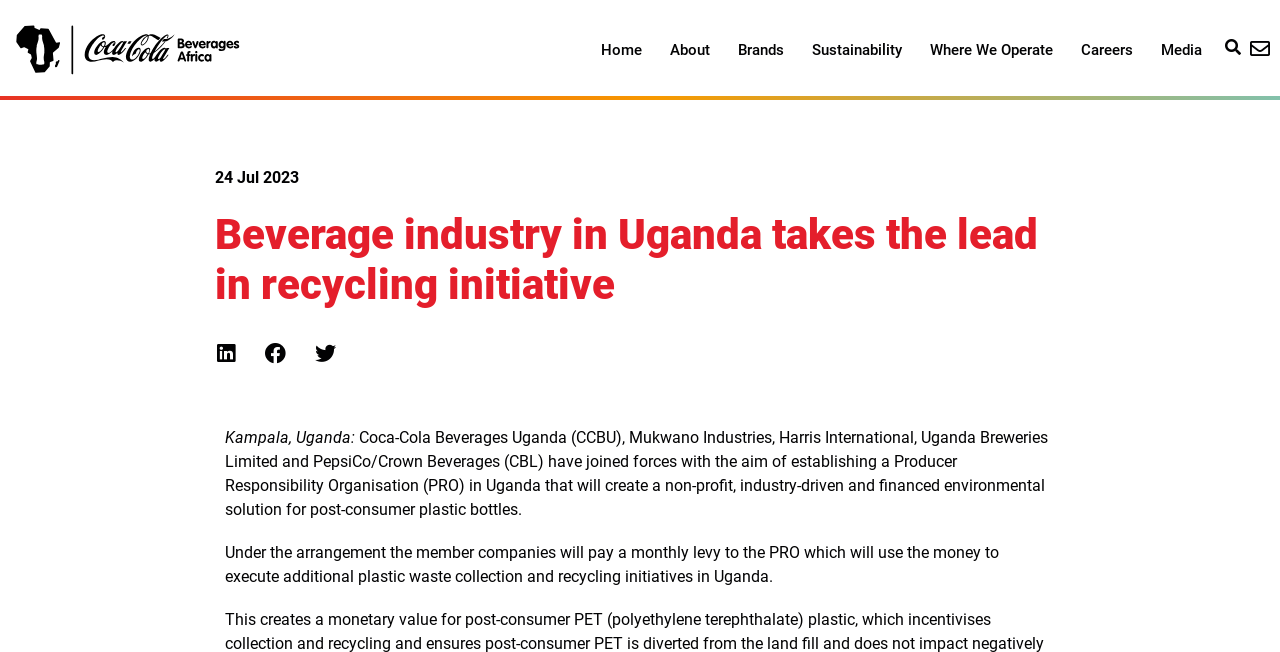Find and indicate the bounding box coordinates of the region you should select to follow the given instruction: "Click the link to read more".

[0.009, 0.031, 0.19, 0.123]